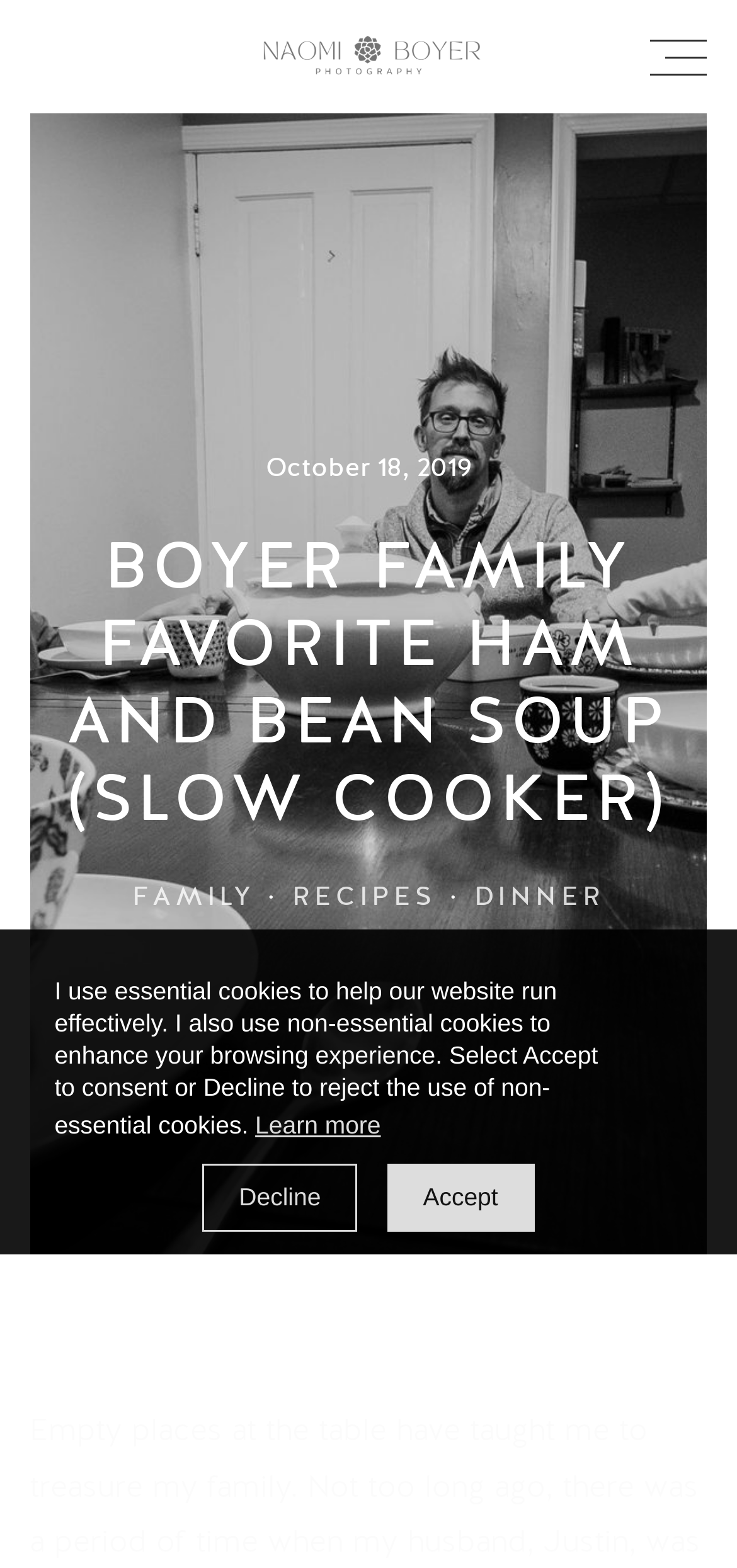Please specify the bounding box coordinates in the format (top-left x, top-left y, bottom-right x, bottom-right y), with all values as floating point numbers between 0 and 1. Identify the bounding box of the UI element described by: Home

None